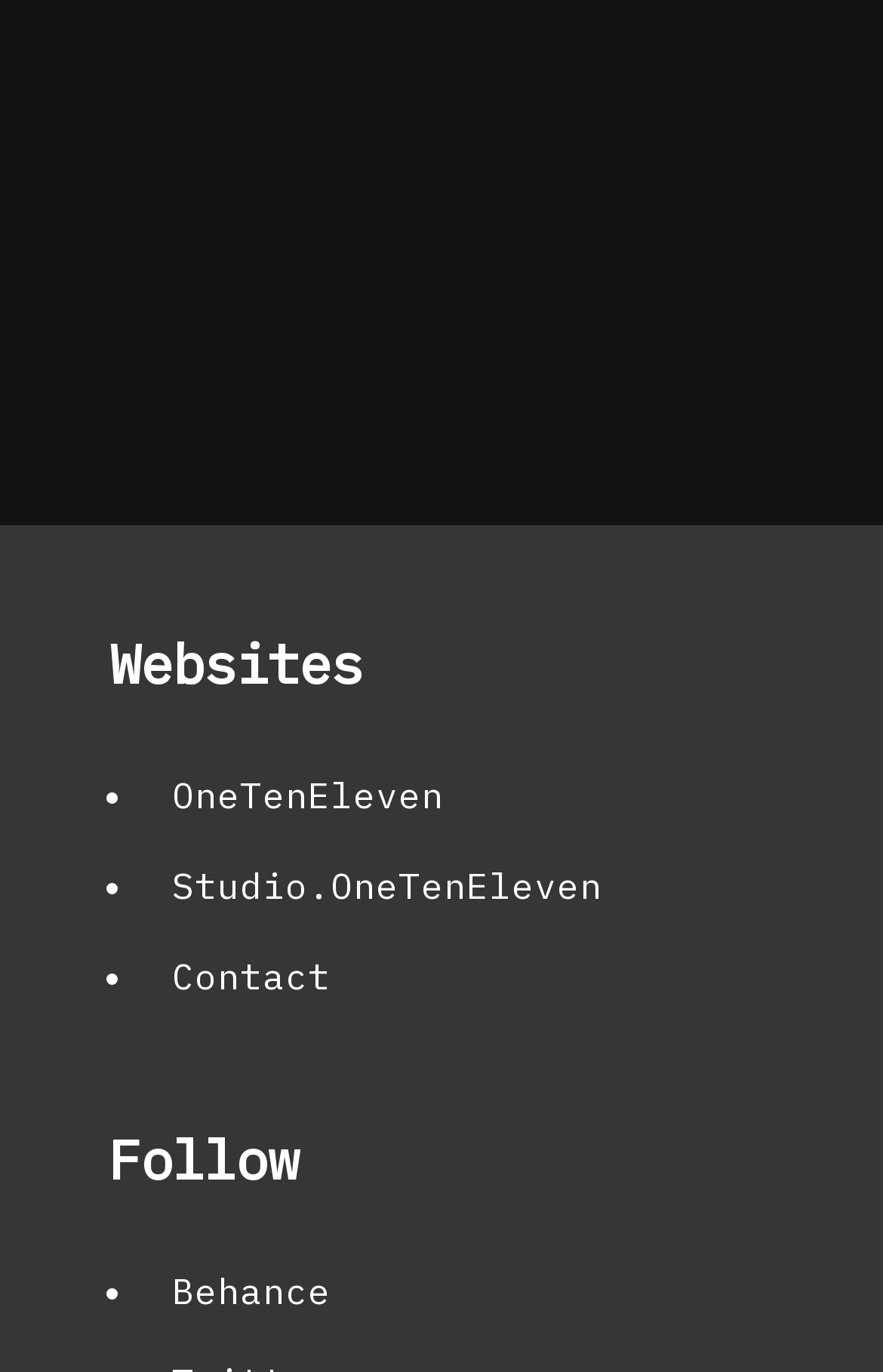Bounding box coordinates should be provided in the format (top-left x, top-left y, bottom-right x, bottom-right y) with all values between 0 and 1. Identify the bounding box for this UI element: Garrick Webster

[0.292, 0.301, 0.677, 0.334]